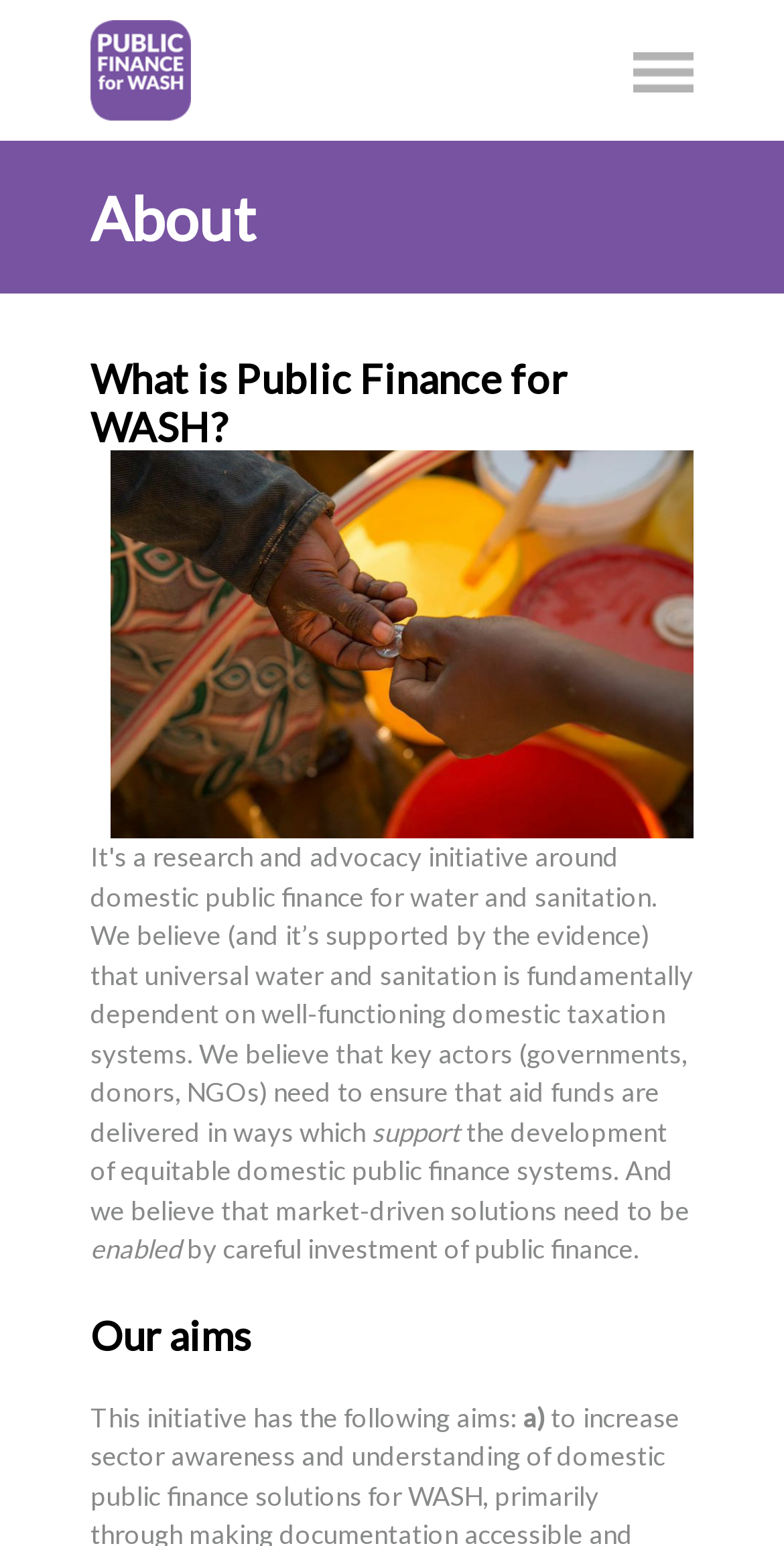What is the main topic of this webpage?
Refer to the screenshot and respond with a concise word or phrase.

Public Finance for WASH